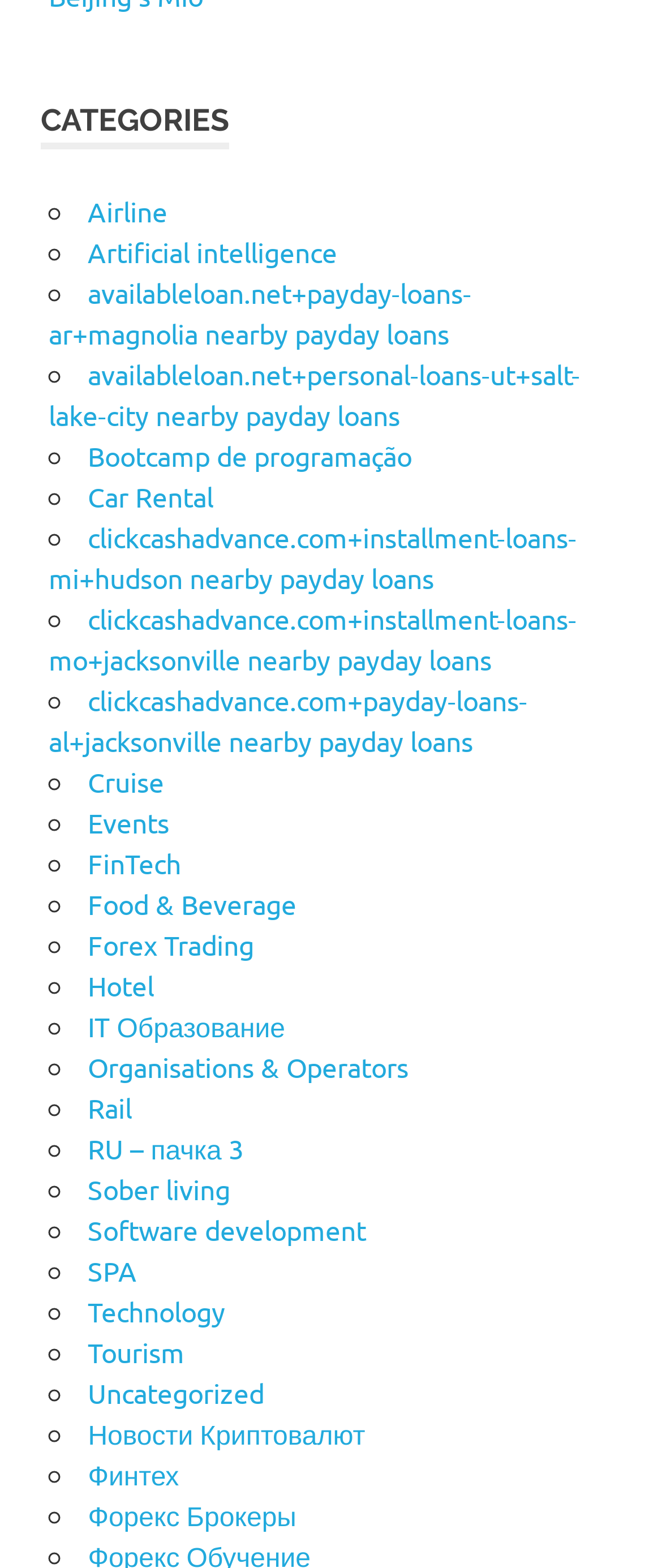What is the first category listed?
Give a comprehensive and detailed explanation for the question.

The first category listed is 'Airline' because it is the first link element after the 'CATEGORIES' heading, with a bounding box coordinate of [0.133, 0.124, 0.253, 0.145].